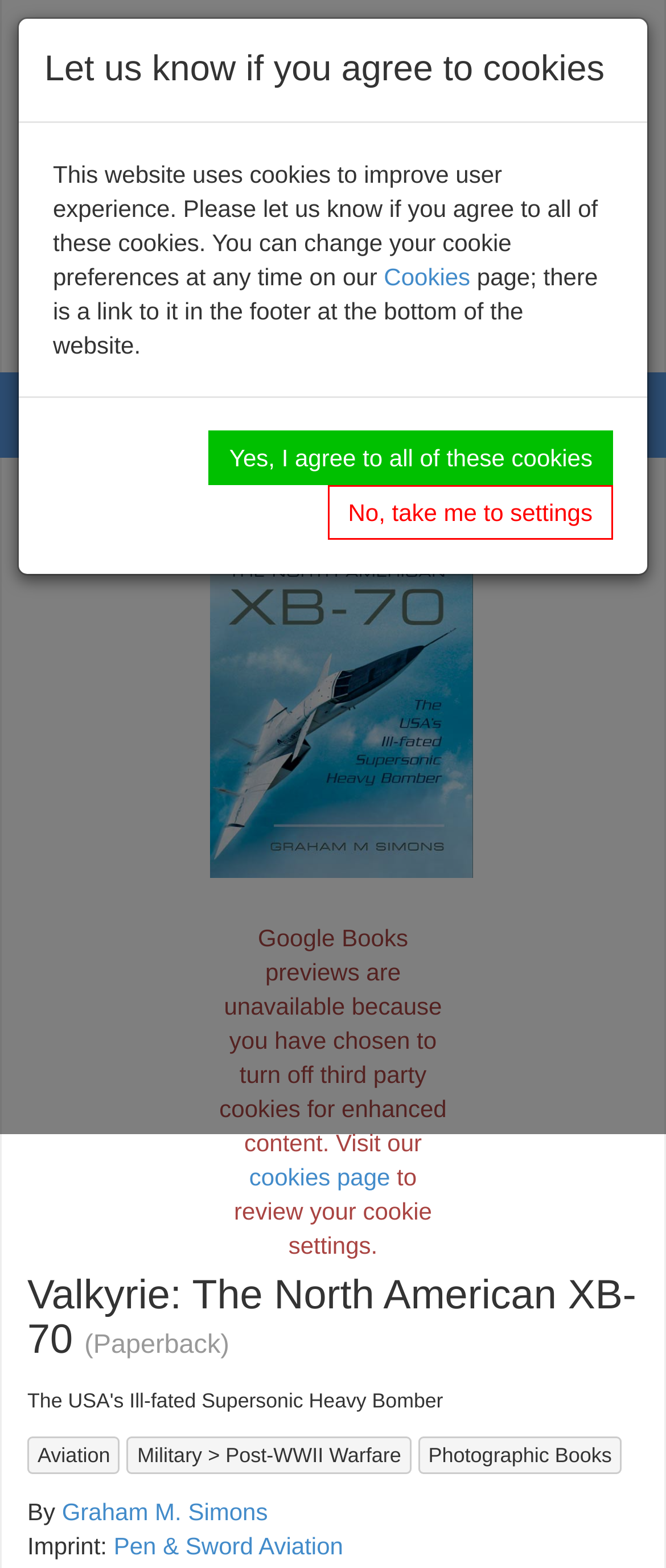Based on the element description: "Write For Us", identify the UI element and provide its bounding box coordinates. Use four float numbers between 0 and 1, [left, top, right, bottom].

[0.62, 0.091, 0.866, 0.109]